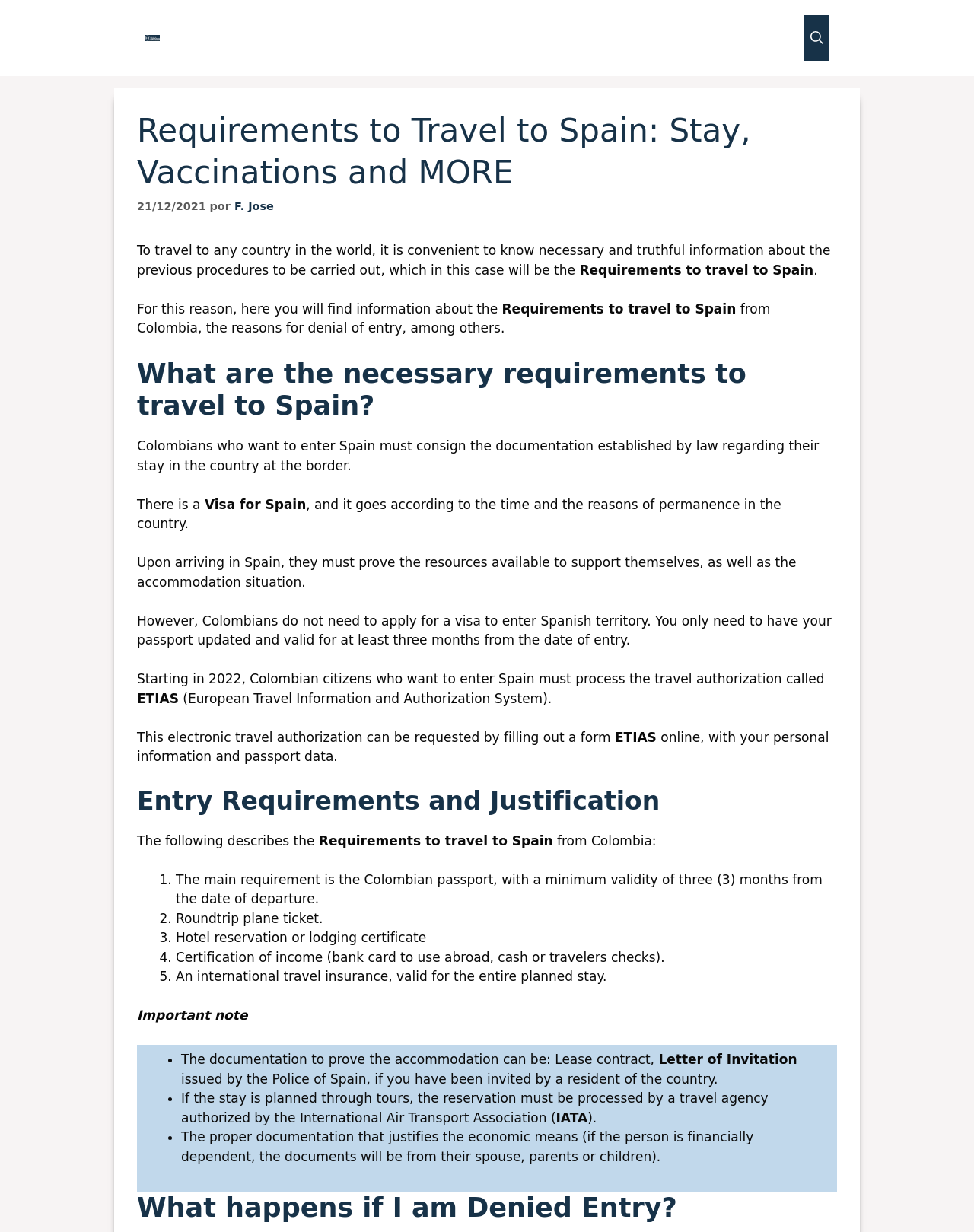Show the bounding box coordinates for the HTML element as described: "F. Jose".

[0.241, 0.163, 0.281, 0.173]